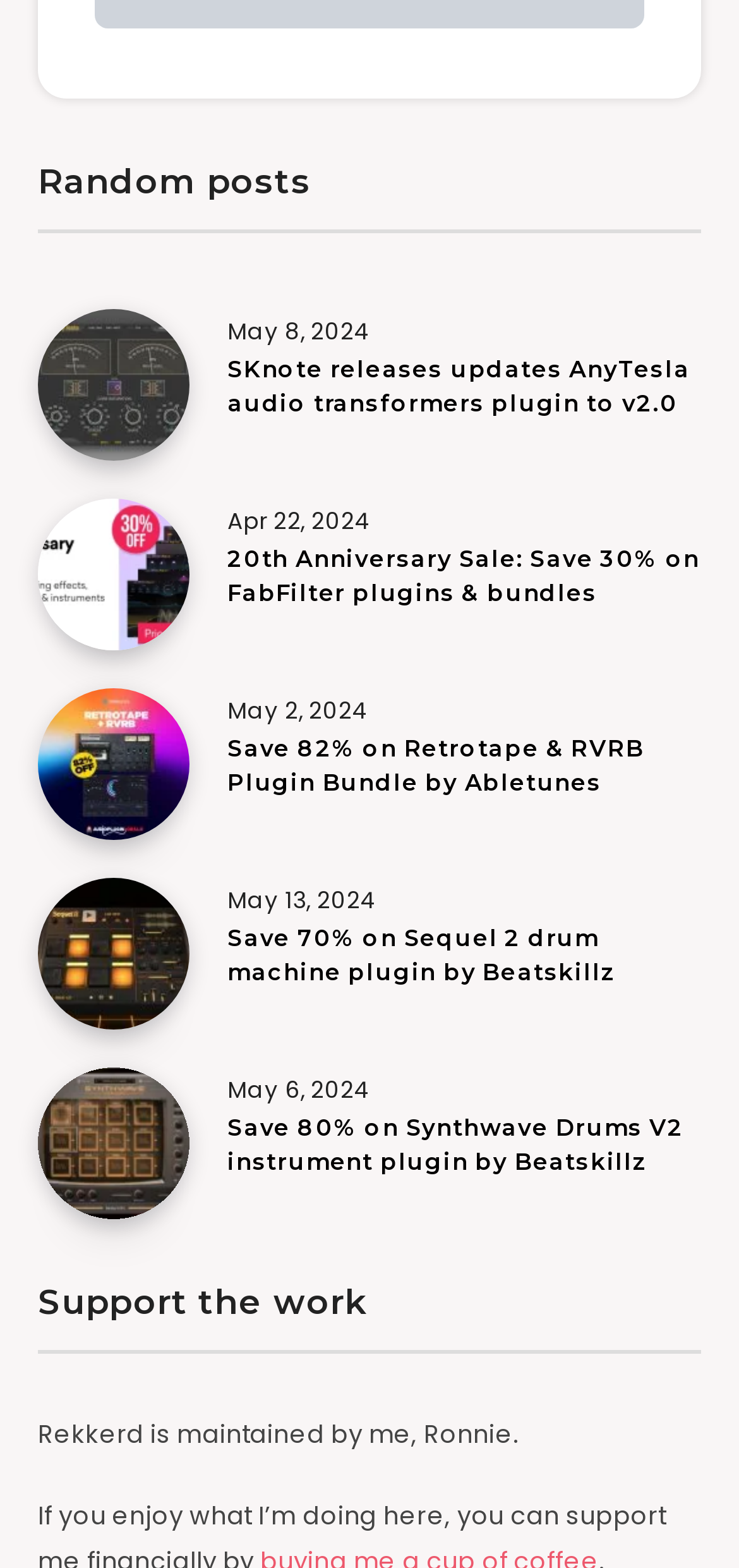Specify the bounding box coordinates of the area to click in order to execute this command: 'Check the image of Abletunes Retrotape RVRB Bundle'. The coordinates should consist of four float numbers ranging from 0 to 1, and should be formatted as [left, top, right, bottom].

[0.051, 0.439, 0.258, 0.536]